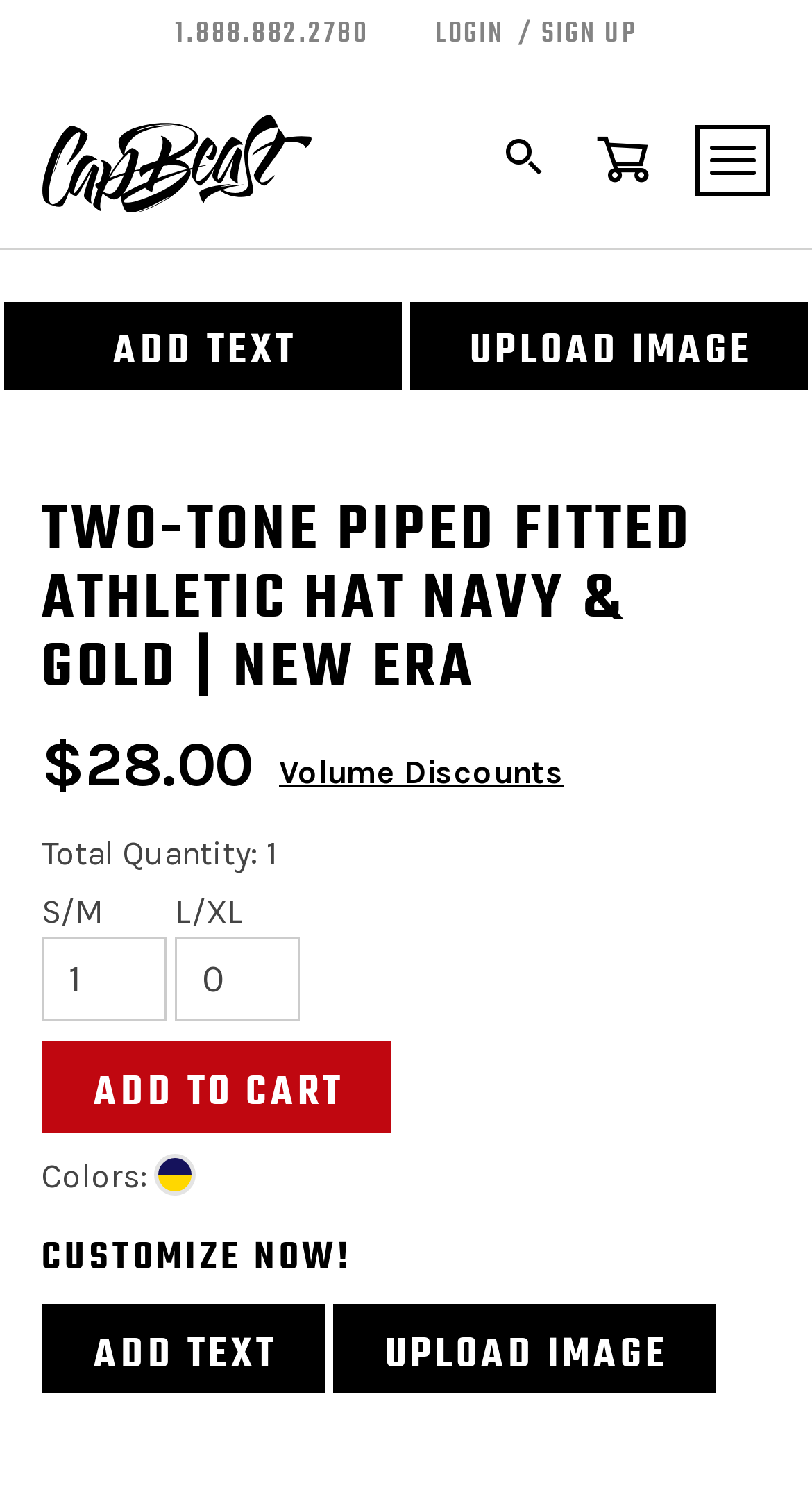Determine the title of the webpage and give its text content.

TWO-TONE PIPED FITTED ATHLETIC HAT NAVY & GOLD | NEW ERA